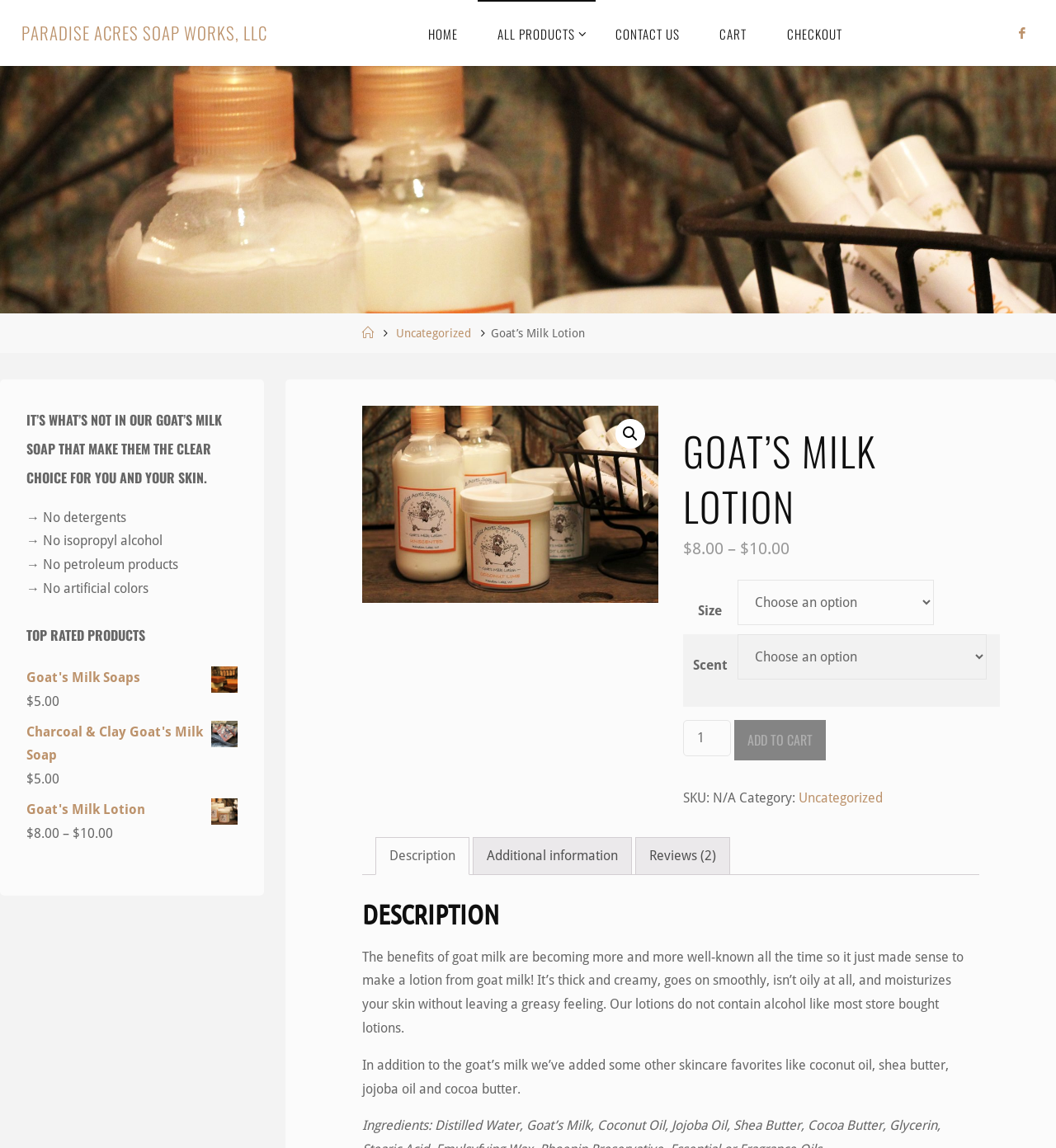Identify the coordinates of the bounding box for the element that must be clicked to accomplish the instruction: "Select a scent from the dropdown menu".

[0.698, 0.553, 0.934, 0.592]